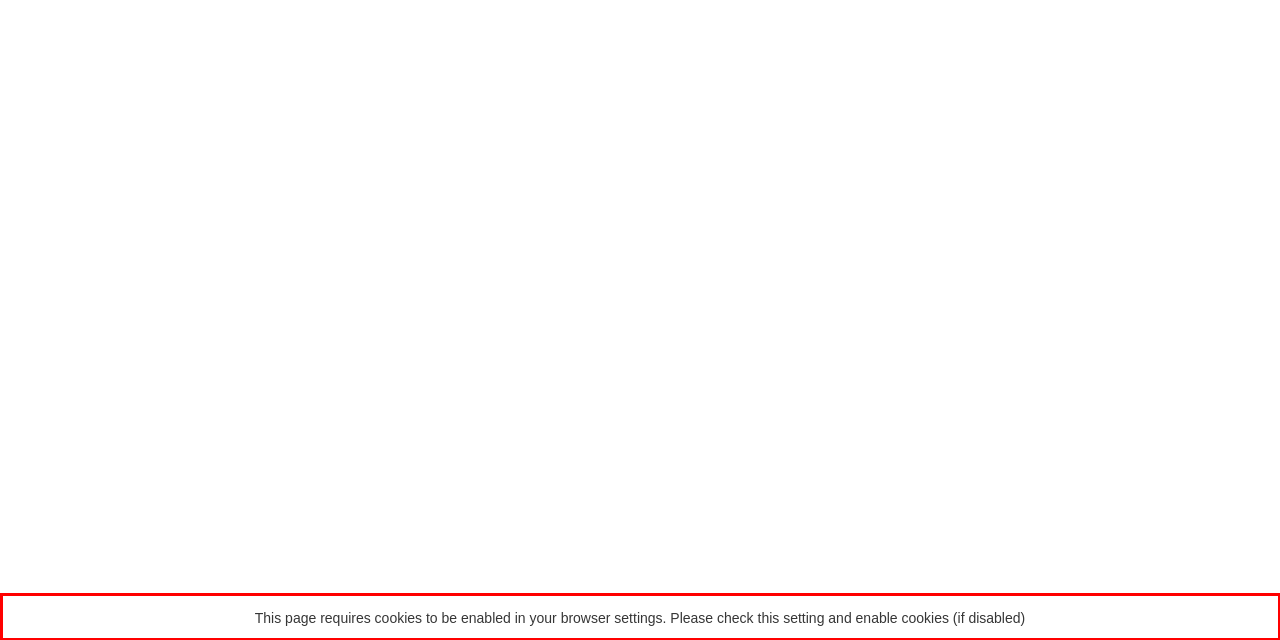Within the screenshot of the webpage, there is a red rectangle. Please recognize and generate the text content inside this red bounding box.

This page requires cookies to be enabled in your browser settings. Please check this setting and enable cookies (if disabled)